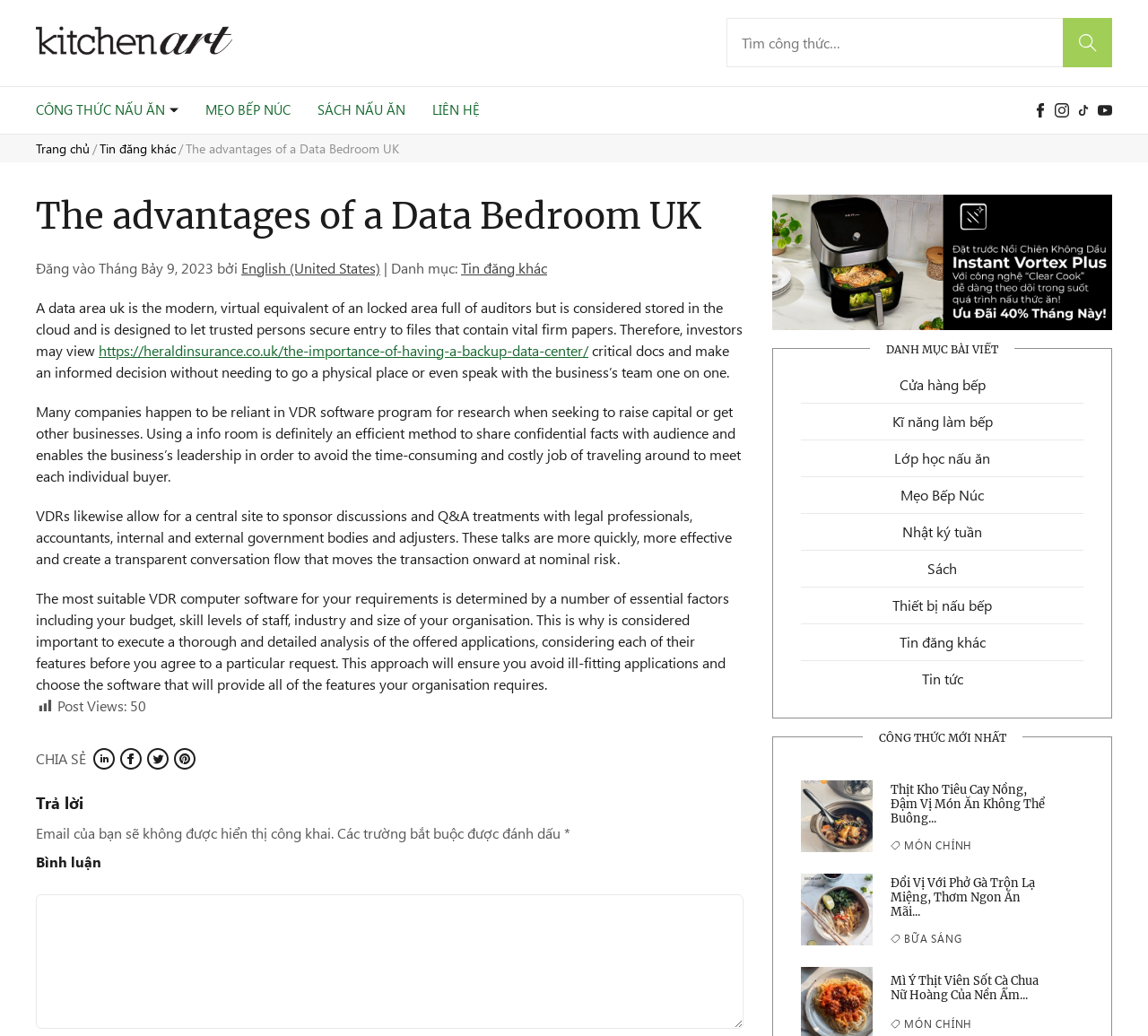What is the importance of choosing the right VDR software?
Examine the image closely and answer the question with as much detail as possible.

The webpage emphasizes the importance of executing a thorough and detailed analysis of the offered applications, considering each of their features before agreeing to a particular request, which implies that choosing the right VDR software is crucial to avoid ill-fitting applications.